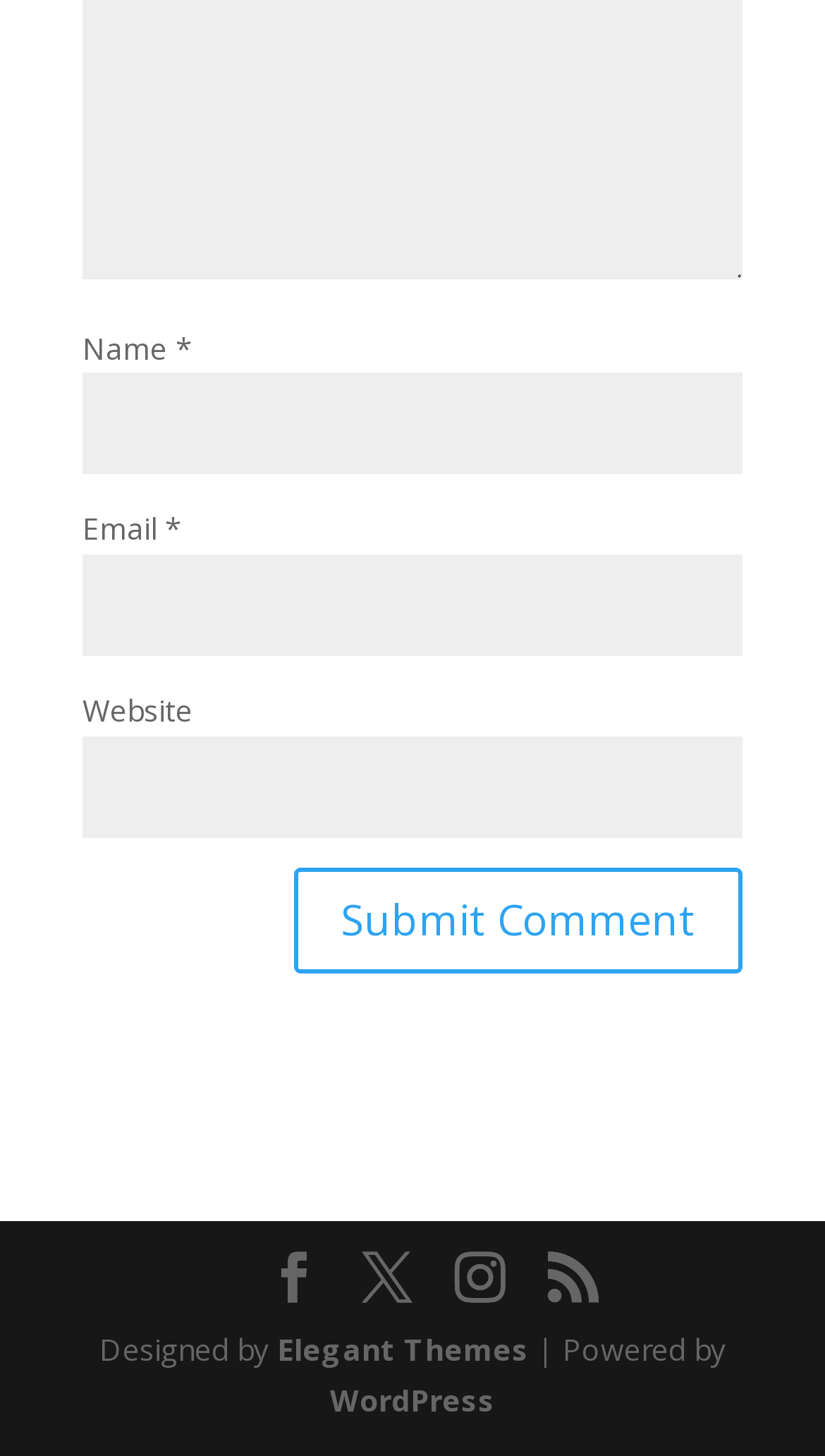What is the theme of the website designed by?
Please answer the question with a detailed response using the information from the screenshot.

The website is designed by Elegant Themes, as indicated by the link 'Elegant Themes' with bounding box coordinate [0.336, 0.912, 0.641, 0.94] at the bottom of the page.